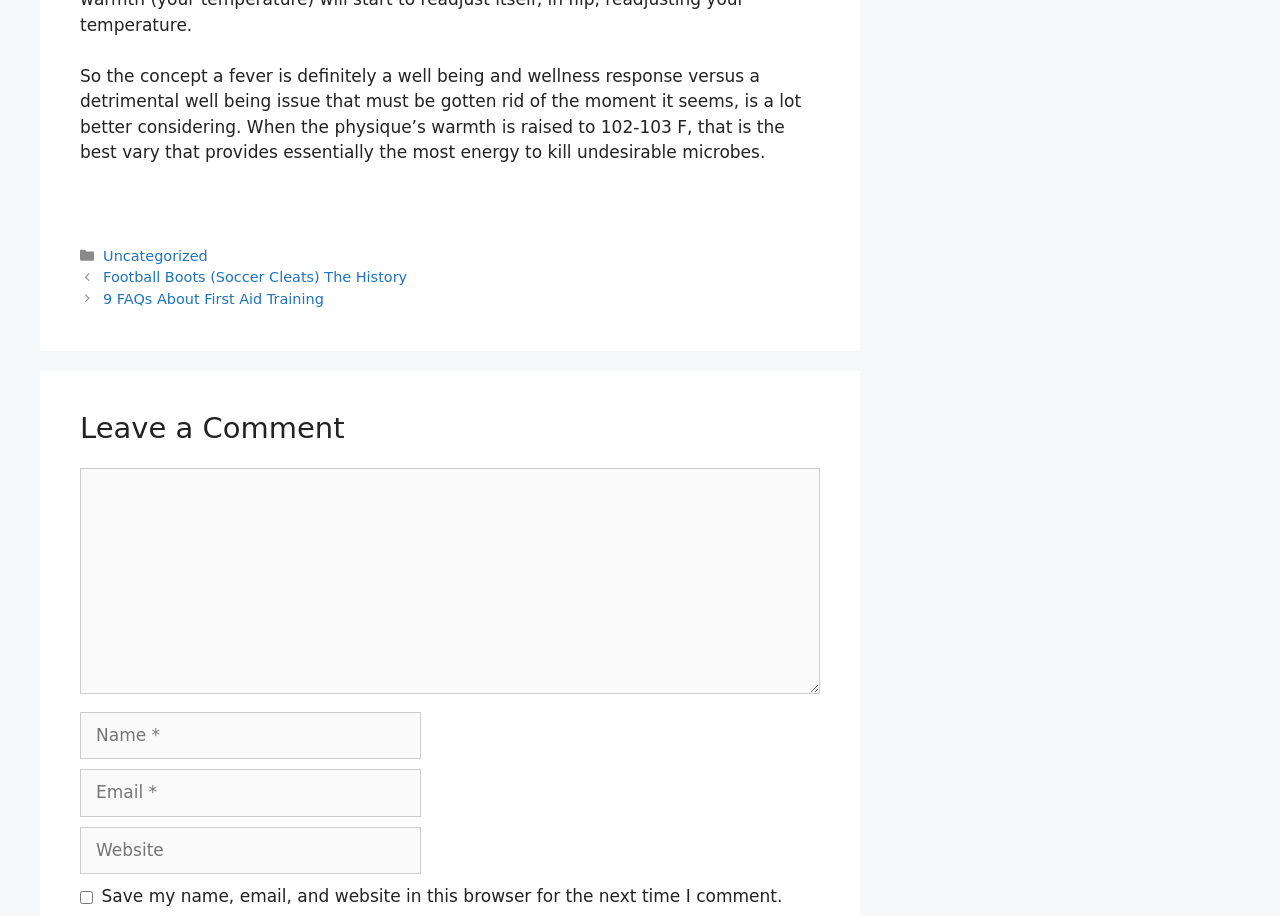By analyzing the image, answer the following question with a detailed response: What is required to leave a comment?

To leave a comment, a user is required to fill in the 'Comment' textbox, which is marked as required.